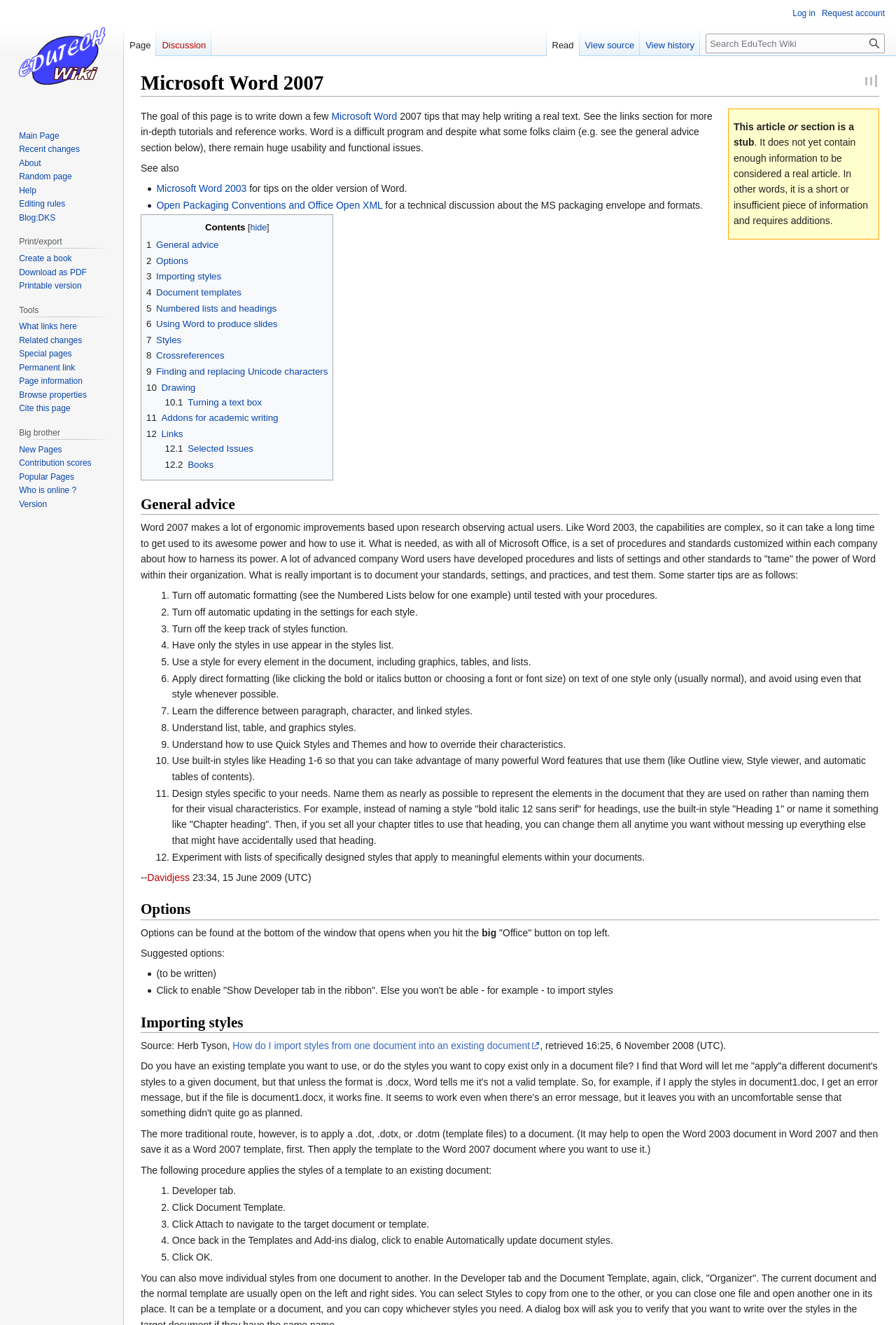Answer the question below using just one word or a short phrase: 
What is the first general advice for using Word 2007?

Turn off automatic formatting